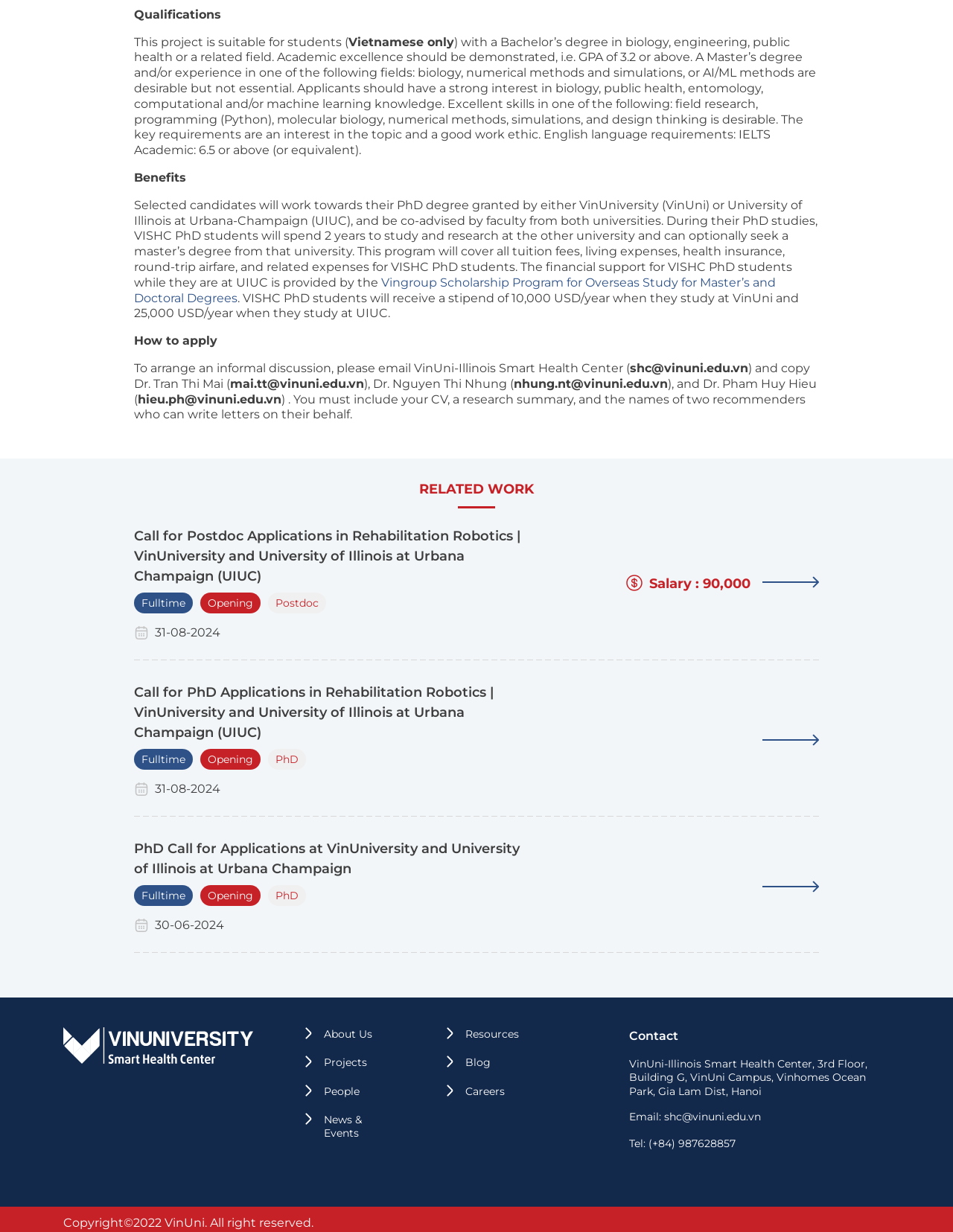How much is the stipend for VISHC PhD students at UIUC?
Look at the image and provide a short answer using one word or a phrase.

25,000 USD/year